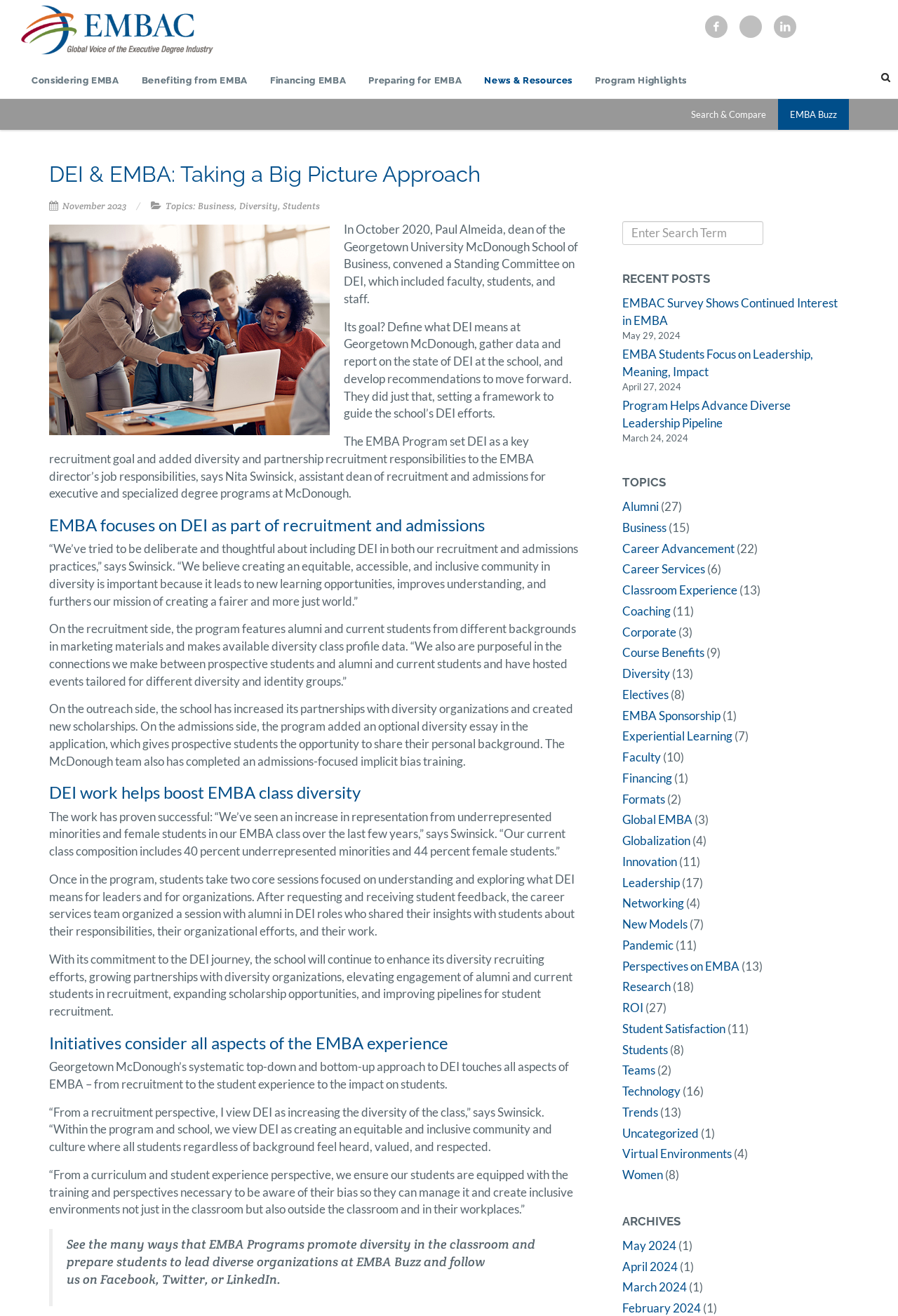Produce an extensive caption that describes everything on the webpage.

The webpage is about Georgetown University McDonough School of Business's approach to diversity, equity, and inclusion (DEI) in their Executive MBA (EMBA) program. The page has a navigation menu at the top with links to "Home", "Considering EMBA", "Benefiting from EMBA", "Financing EMBA", "Preparing for EMBA", "News & Resources", and "Program Highlights". There is also a search bar on the top right corner.

Below the navigation menu, there is a heading "DEI & EMBA: Taking a Big Picture Approach" followed by a brief introduction to the school's approach to DEI. The main content of the page is divided into several sections, each discussing a different aspect of DEI in the EMBA program.

The first section talks about the school's commitment to DEI, including the formation of a Standing Committee on DEI and the development of a framework to guide the school's DEI efforts. The second section discusses the EMBA program's focus on DEI as part of recruitment and admissions, including the use of diversity class profile data and hosting events tailored for different diversity and identity groups.

The third section highlights the success of the school's DEI efforts, including an increase in representation from underrepresented minorities and female students in the EMBA class. The fourth section discusses the school's commitment to creating an equitable and inclusive community and culture, including training for students to manage bias and create inclusive environments.

The page also features a blockquote with a call-to-action to learn more about how EMBA programs promote diversity in the classroom and prepare students to lead diverse organizations. There are also links to social media platforms and a search bar at the bottom of the page.

On the right side of the page, there are links to recent posts, including "EMBAC Survey Shows Continued Interest in EMBA", "EMBA Students Focus on Leadership, Meaning, Impact", and "Program Helps Advance Diverse Leadership Pipeline". Below the recent posts, there are links to topics such as "Alumni", "Business", "Career Advancement", and "Diversity", each with a number of related articles.